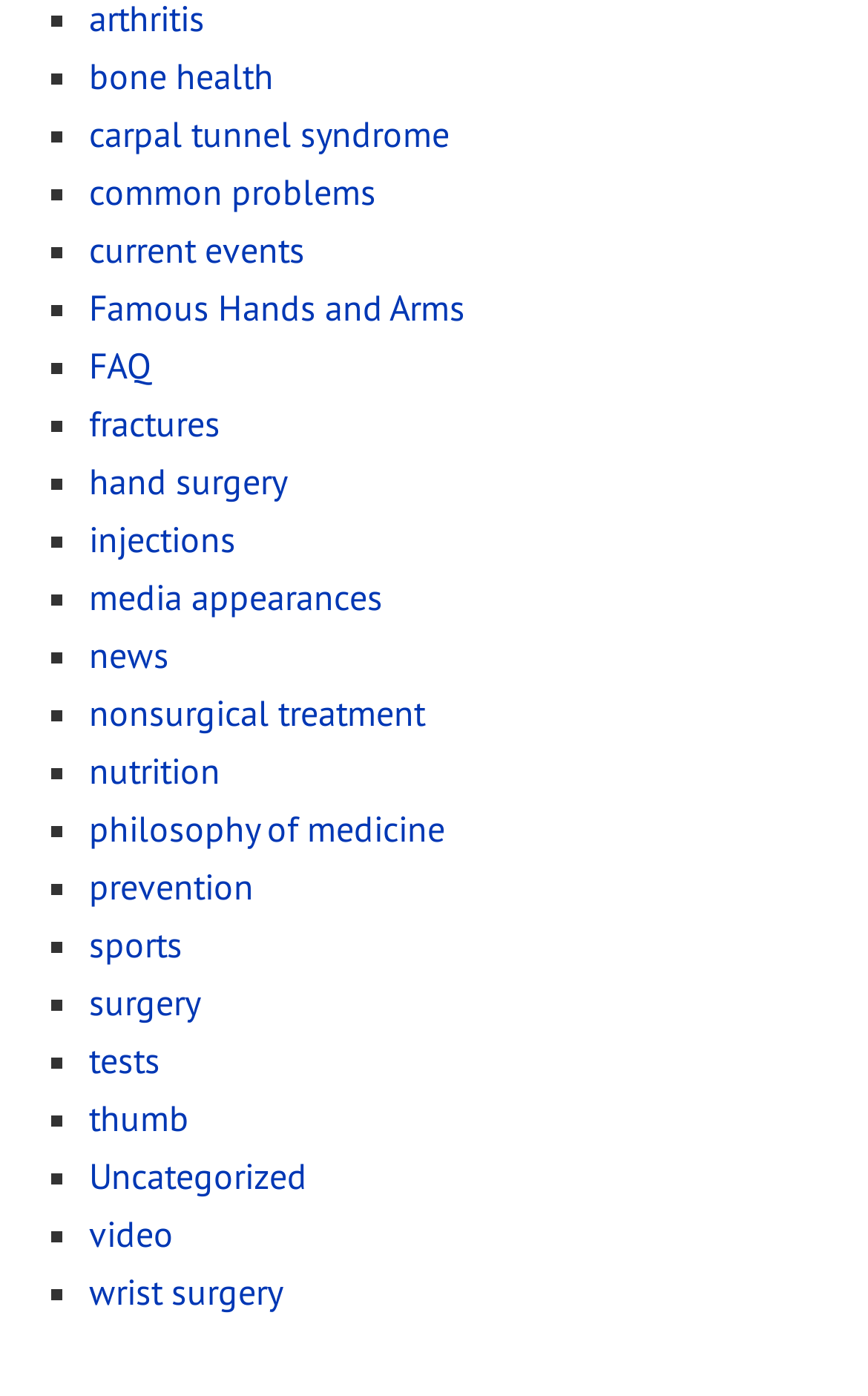Determine the bounding box coordinates for the area that needs to be clicked to fulfill this task: "click on bone health". The coordinates must be given as four float numbers between 0 and 1, i.e., [left, top, right, bottom].

[0.103, 0.038, 0.315, 0.07]